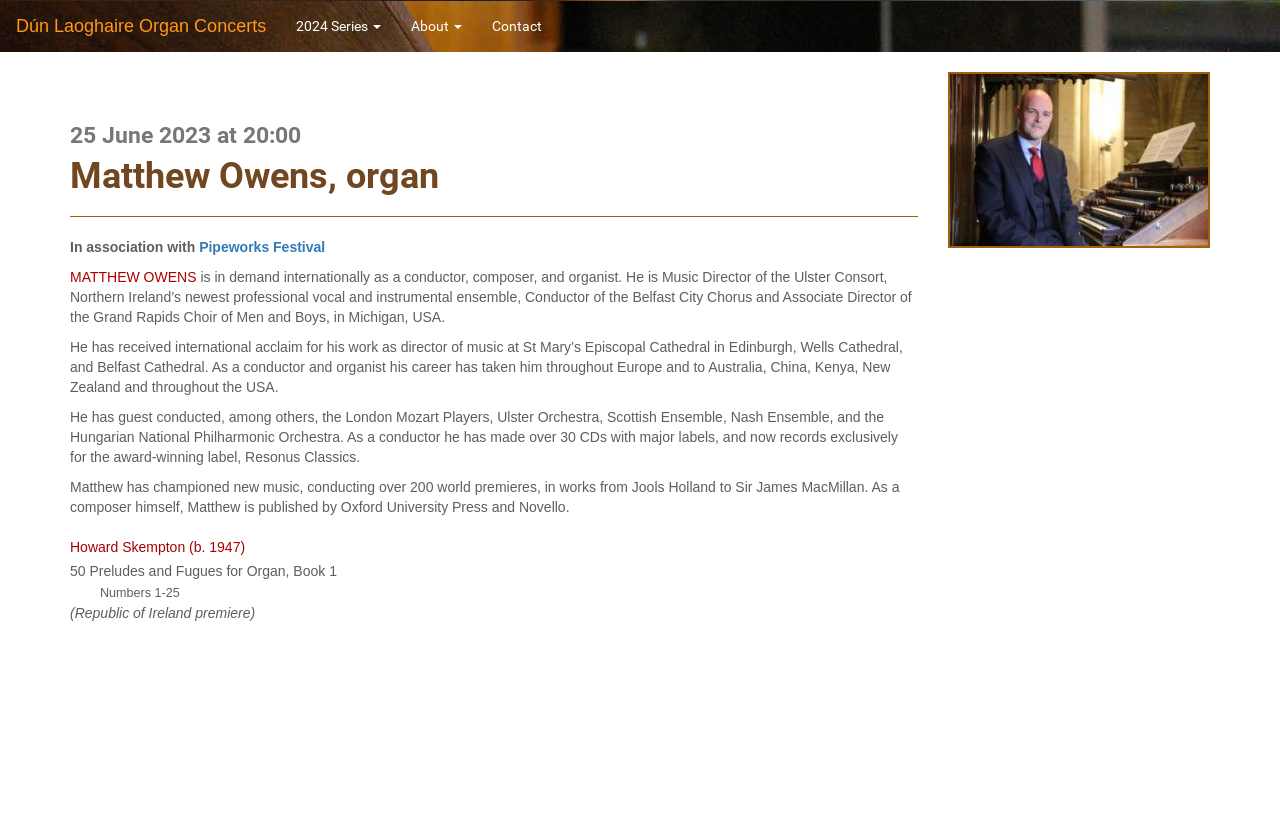Deliver a detailed narrative of the webpage's visual and textual elements.

The webpage is about Matthew Owens, an organist, and his concert at Dún Laoghaire Organ Concerts. At the top left corner, there is a link to "Skip to main content". Next to it, there is a link to "Dún Laoghaire Organ Concerts". A button "2024 Series" is located to the right of the link, and another button "About" and a link "Contact" are positioned to the right of the "2024 Series" button.

Below these navigation elements, there is a main article section that takes up most of the page. The article has a header section that announces a concert on "25 June 2023 at 20:00" featuring Matthew Owens on the organ. 

In the main content section, there is a brief introduction to Matthew Owens, stating that he is in demand internationally as a conductor, composer, and organist. The text then describes his accomplishments and career highlights, including his work as a conductor and organist, his compositions, and his recordings.

To the right of the main content section, there is an image of Matthew Owens. The image is positioned above the main content section, but below the header section.

The webpage also mentions that the concert is in association with the Pipeworks Festival, and that Matthew Owens will be performing Howard Skempton's "50 Preludes and Fugues for Organ, Book 1", specifically numbers 1-25, which is a Republic of Ireland premiere.